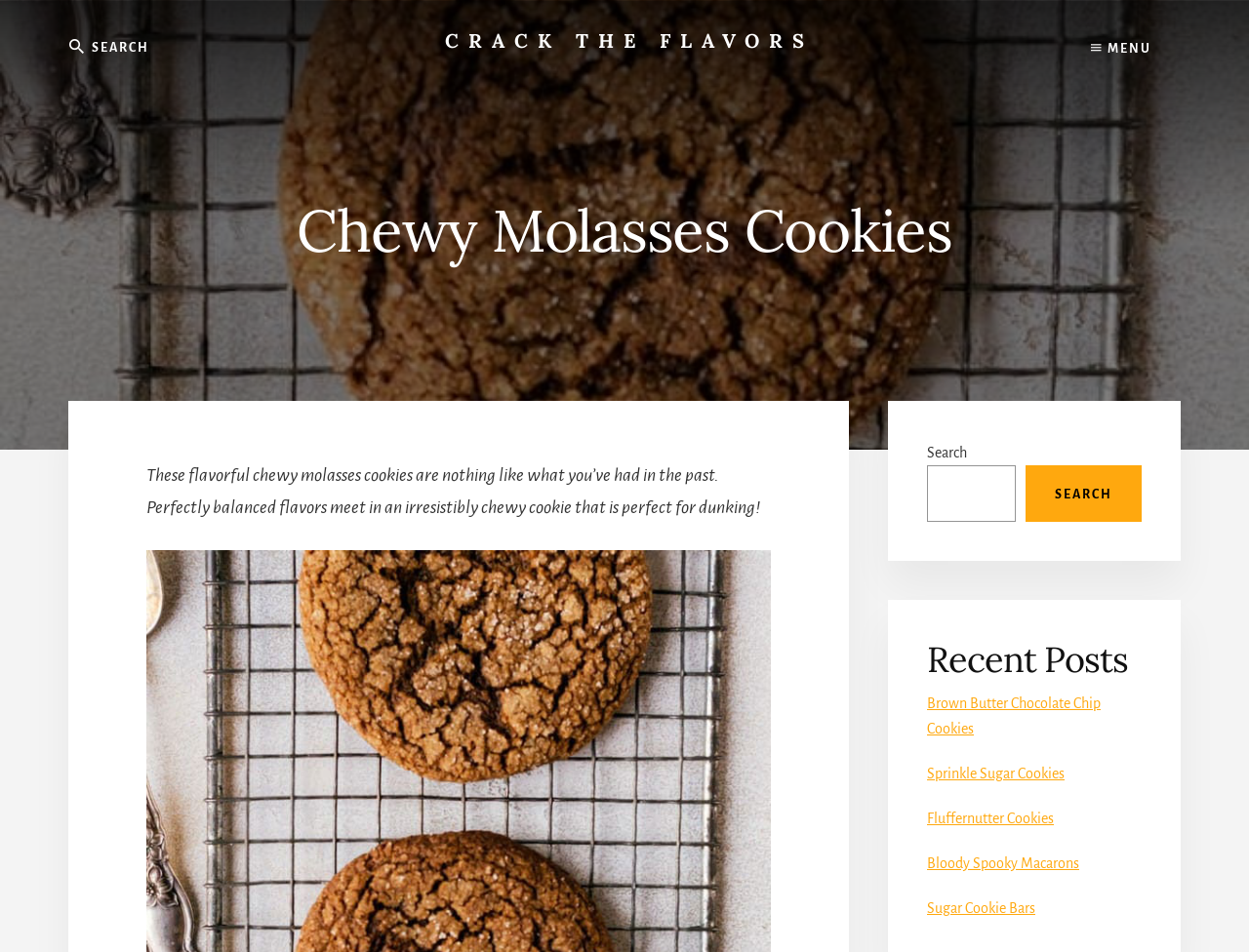Carefully examine the image and provide an in-depth answer to the question: How many search bars are on this page?

There are two search bars on this page: one at coordinates [0.055, 0.02, 0.277, 0.077] and another at coordinates [0.742, 0.462, 0.914, 0.548].